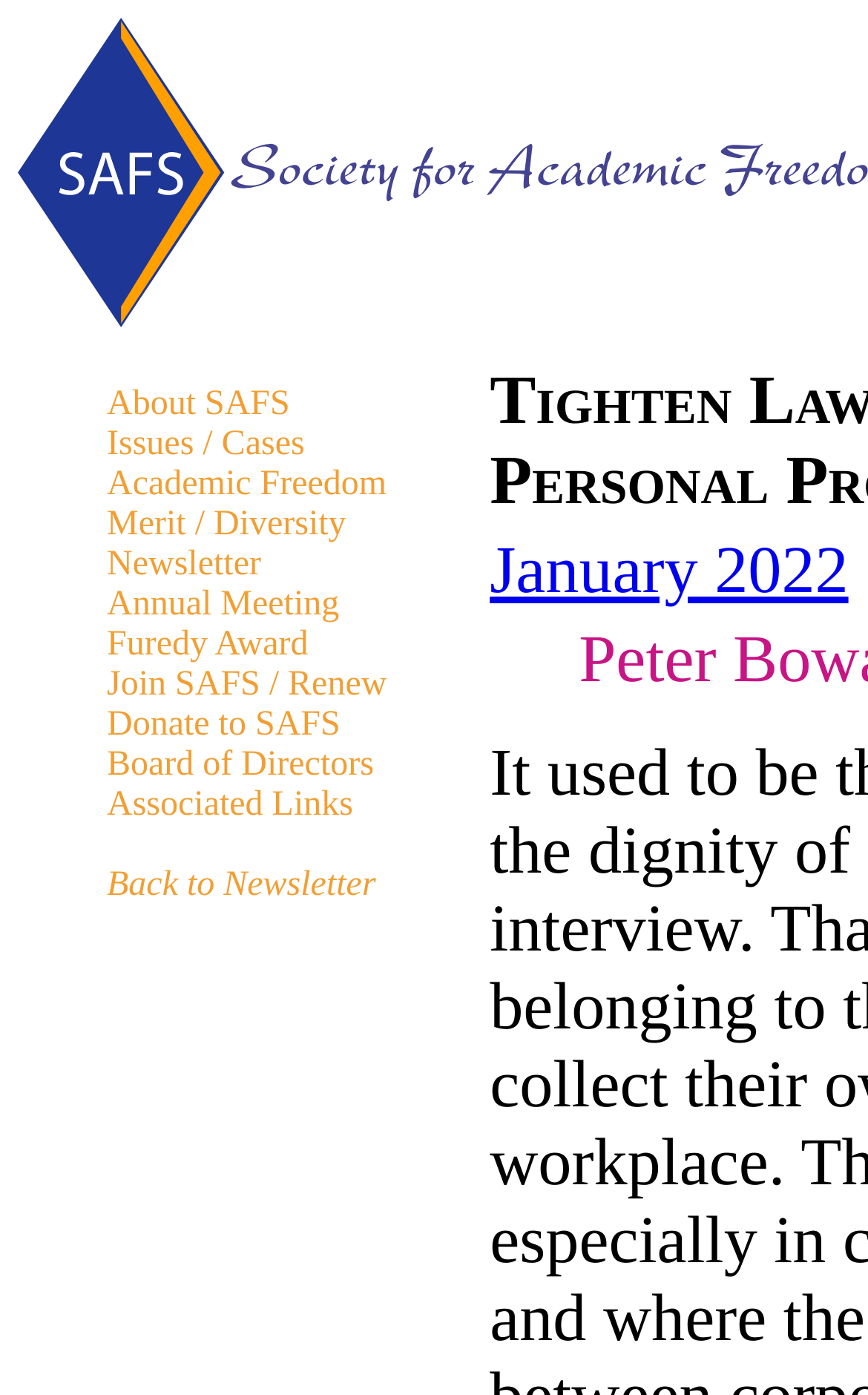Using a single word or phrase, answer the following question: 
What is the last link on the webpage?

Back to Newsletter